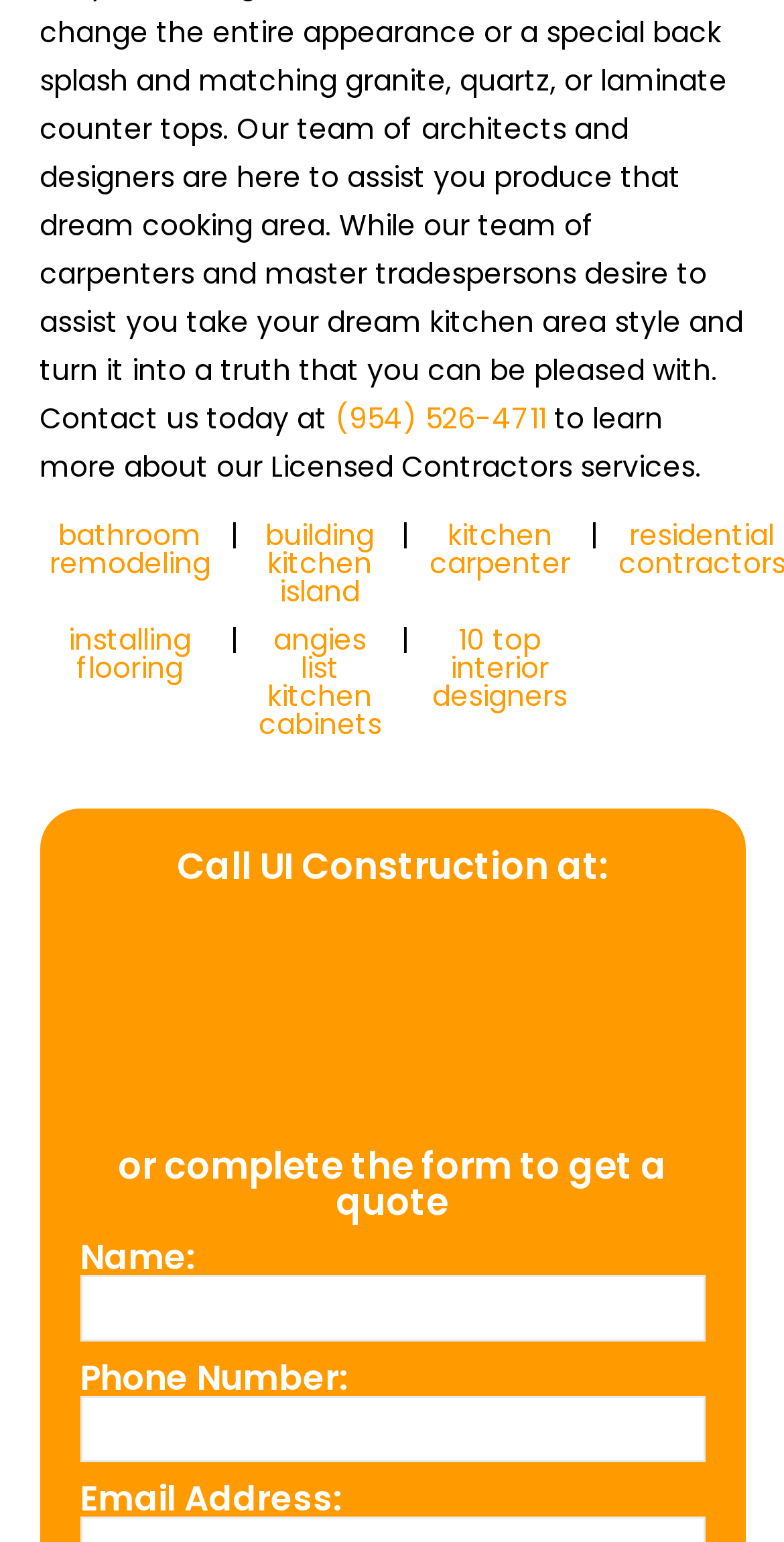Highlight the bounding box coordinates of the element that should be clicked to carry out the following instruction: "enter the 'Phone Number'". The coordinates must be given as four float numbers ranging from 0 to 1, i.e., [left, top, right, bottom].

[0.101, 0.905, 0.899, 0.948]